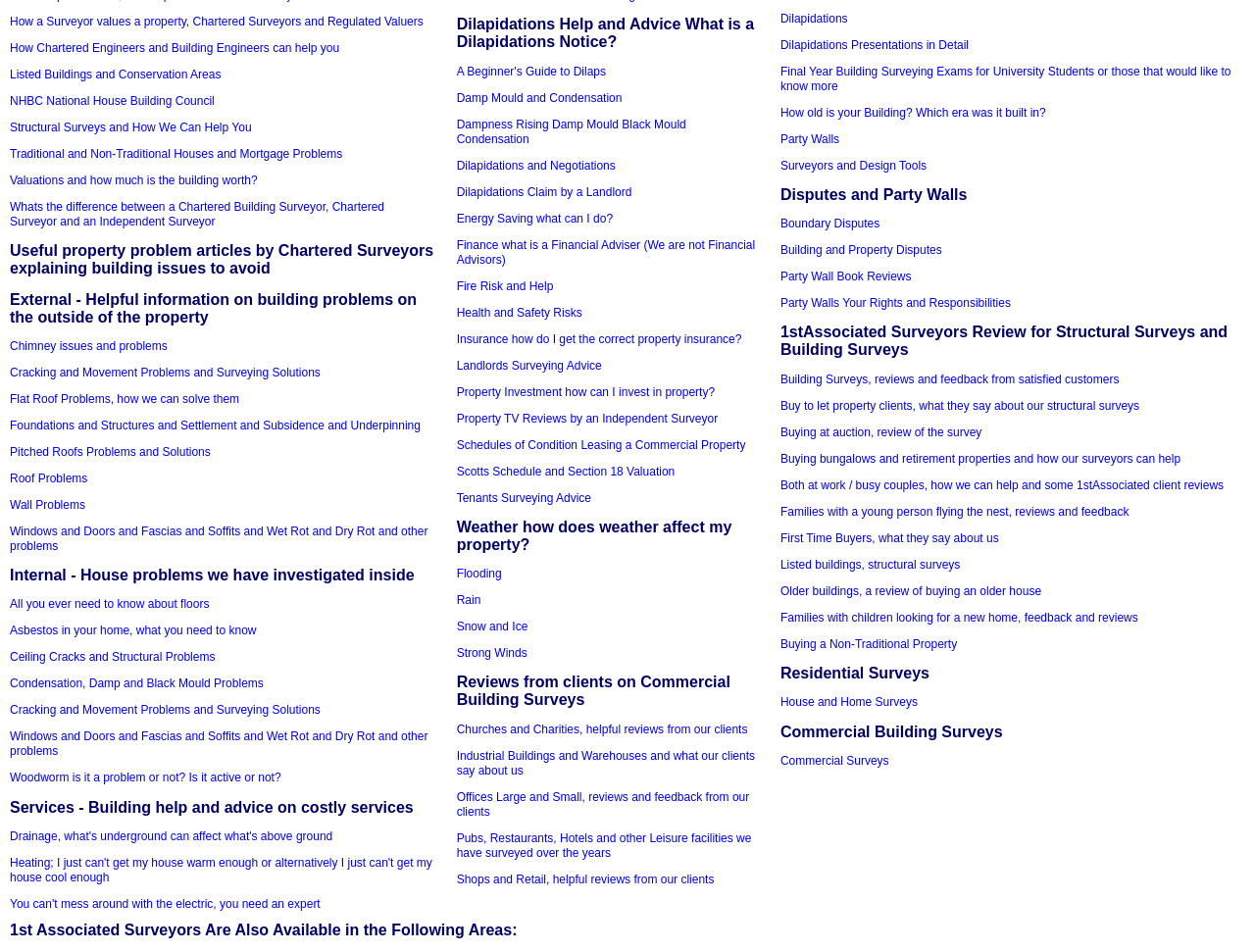Please find the bounding box for the UI component described as follows: "Snow and Ice".

[0.364, 0.651, 0.421, 0.666]